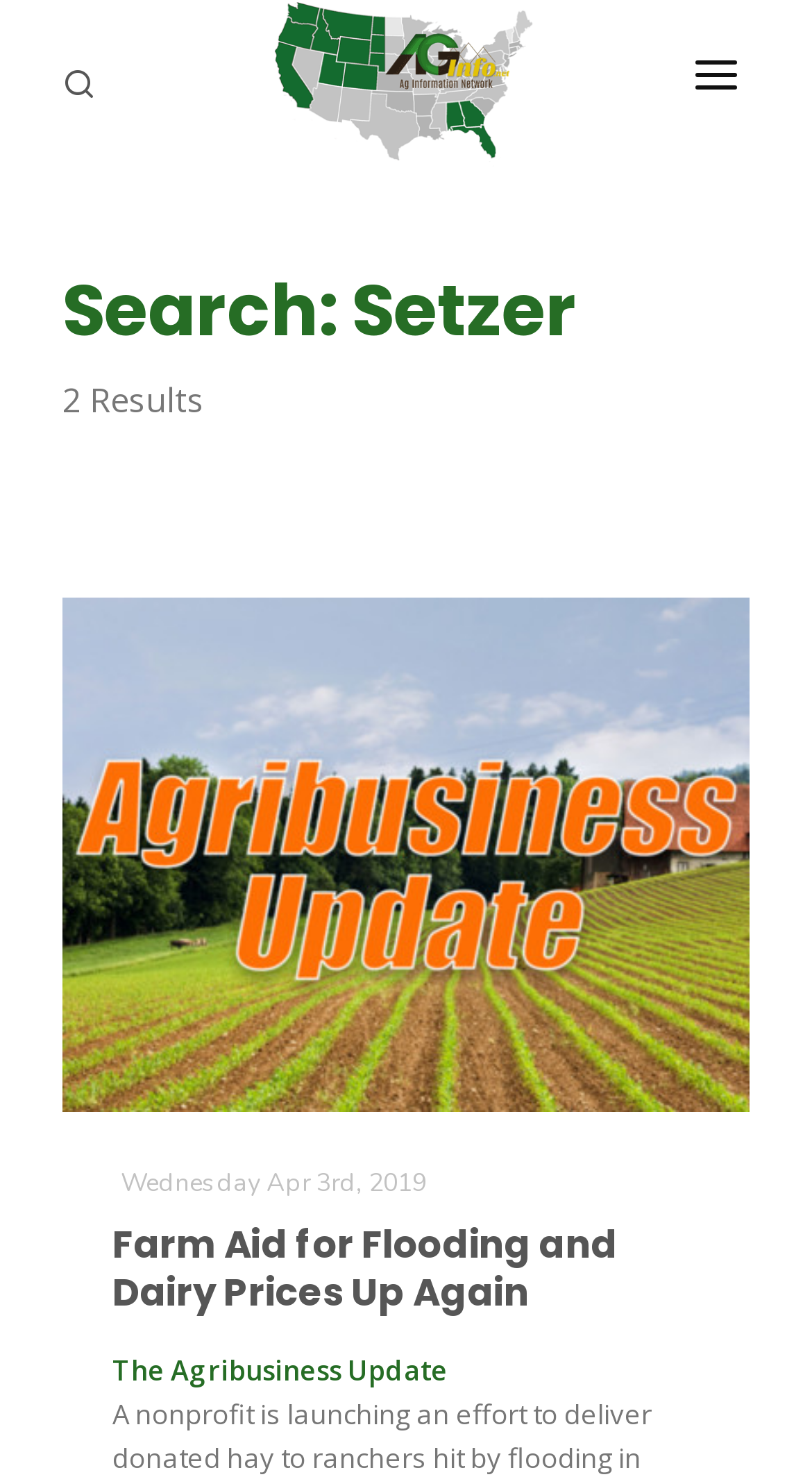Show me the bounding box coordinates of the clickable region to achieve the task as per the instruction: "Read the article Farm Aid for Flooding and Dairy Prices Up Again".

[0.077, 0.565, 0.923, 0.59]